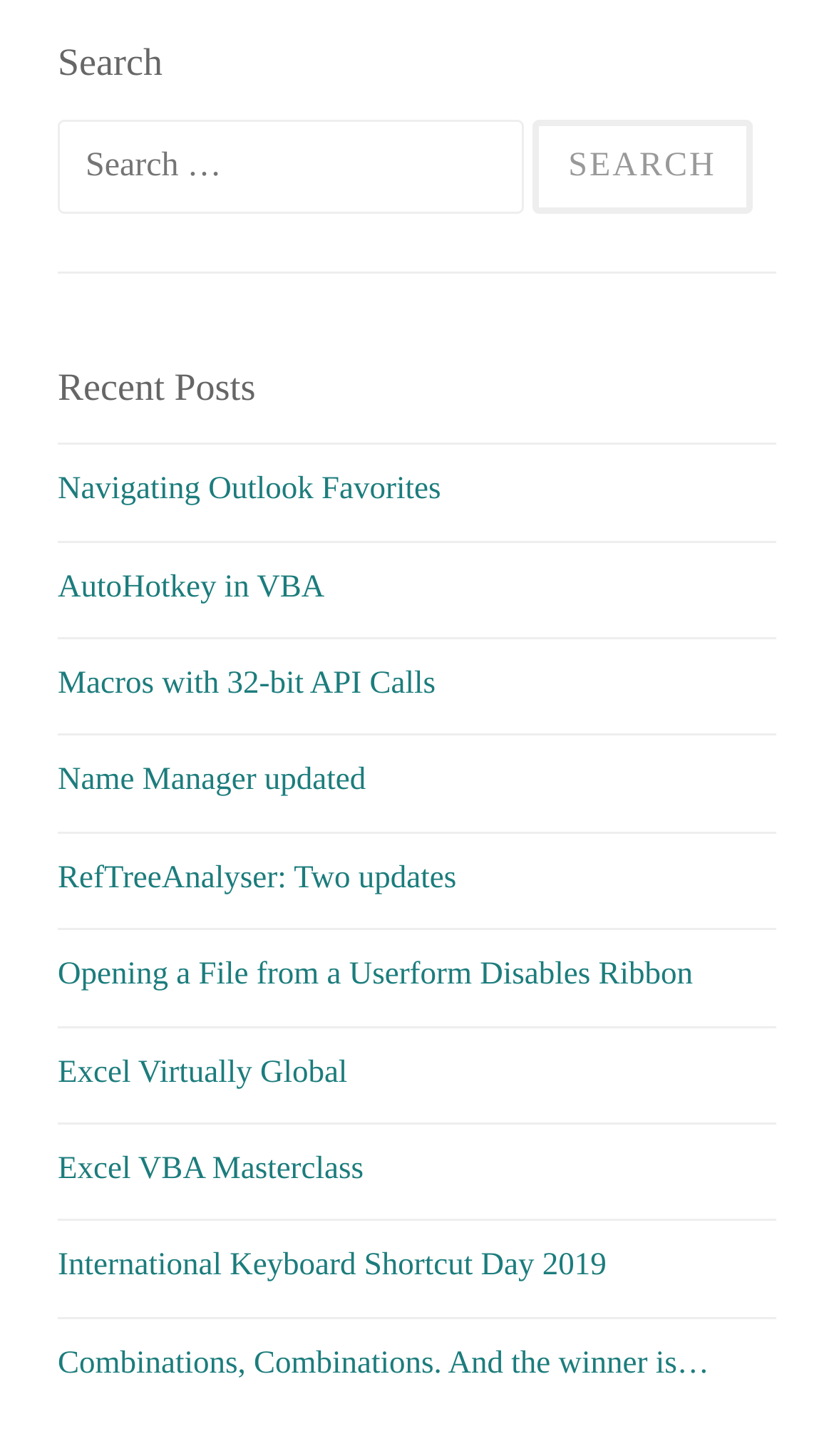Pinpoint the bounding box coordinates of the area that must be clicked to complete this instruction: "Search for something".

[0.069, 0.082, 0.628, 0.147]